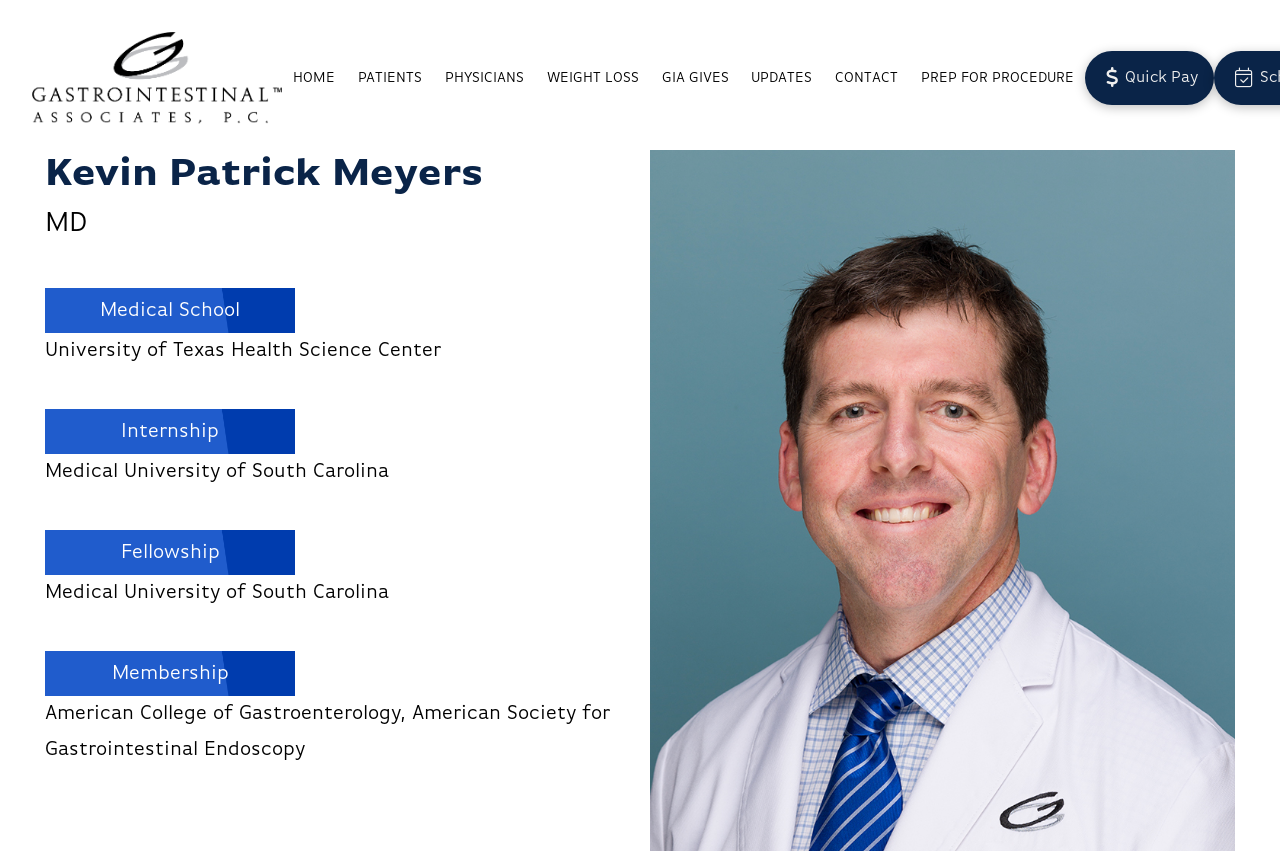How many links are in the top navigation menu?
We need a detailed and meticulous answer to the question.

I counted the number of link elements in the top navigation menu, which are 'HOME', 'PATIENTS', 'PHYSICIANS', 'WEIGHT LOSS', 'GIA GIVES', 'UPDATES', 'CONTACT', and 'PREP FOR PROCEDURE'.